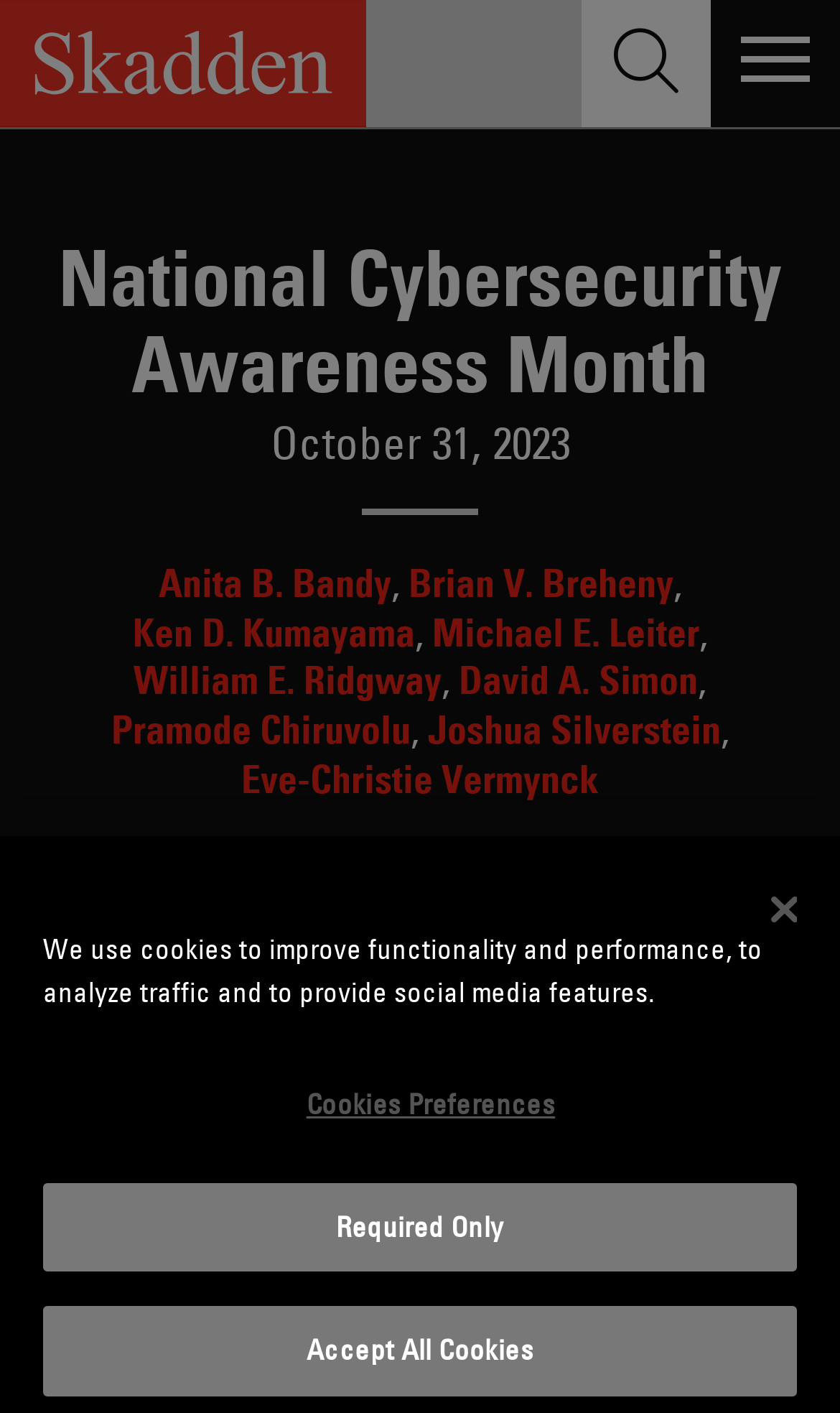What is the date of the event?
Answer with a single word or phrase, using the screenshot for reference.

October 31, 2023